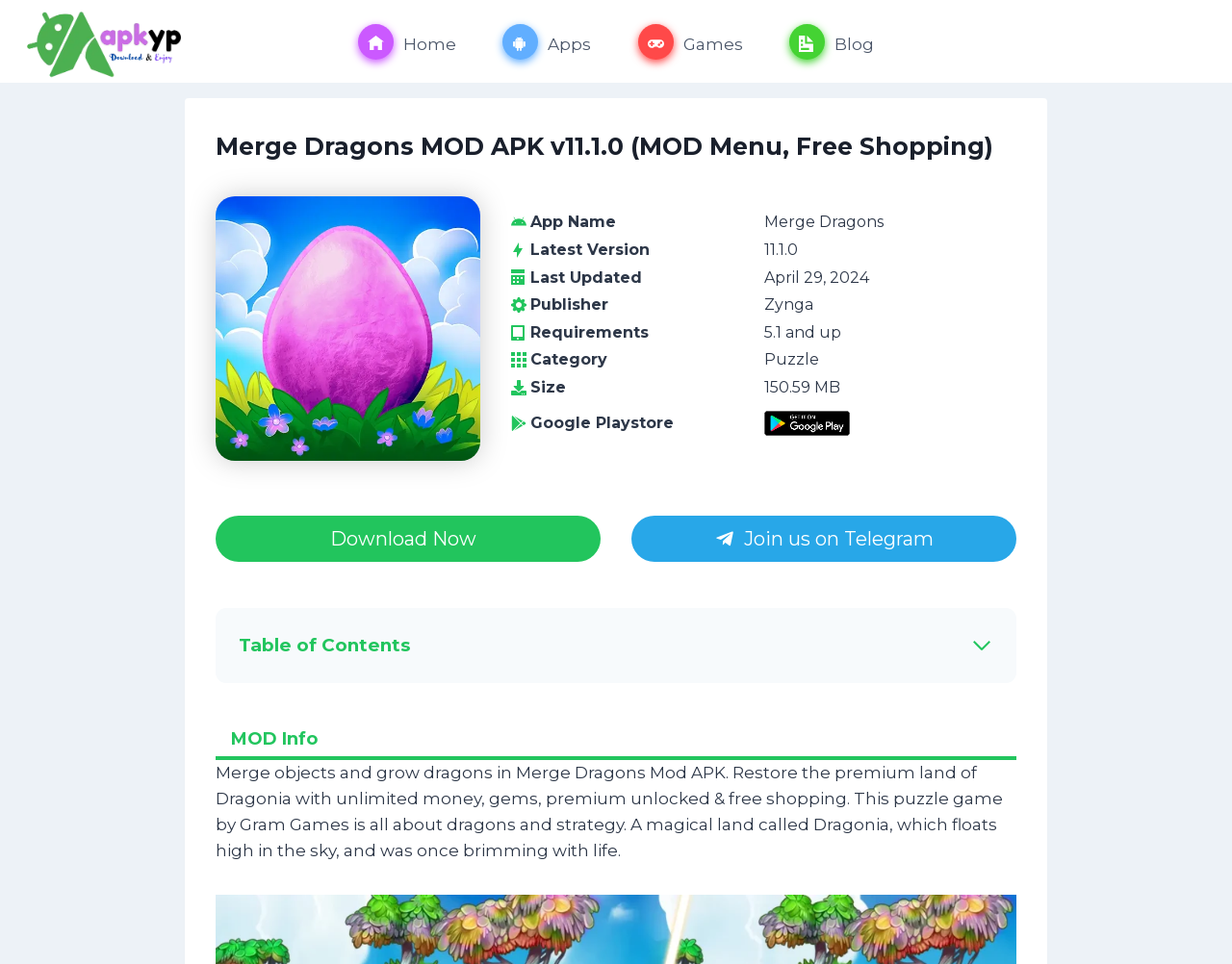Please study the image and answer the question comprehensively:
What is the size of the APK?

I found the answer by looking at the static text element which says 'Size' and its corresponding value '150.59 MB'.